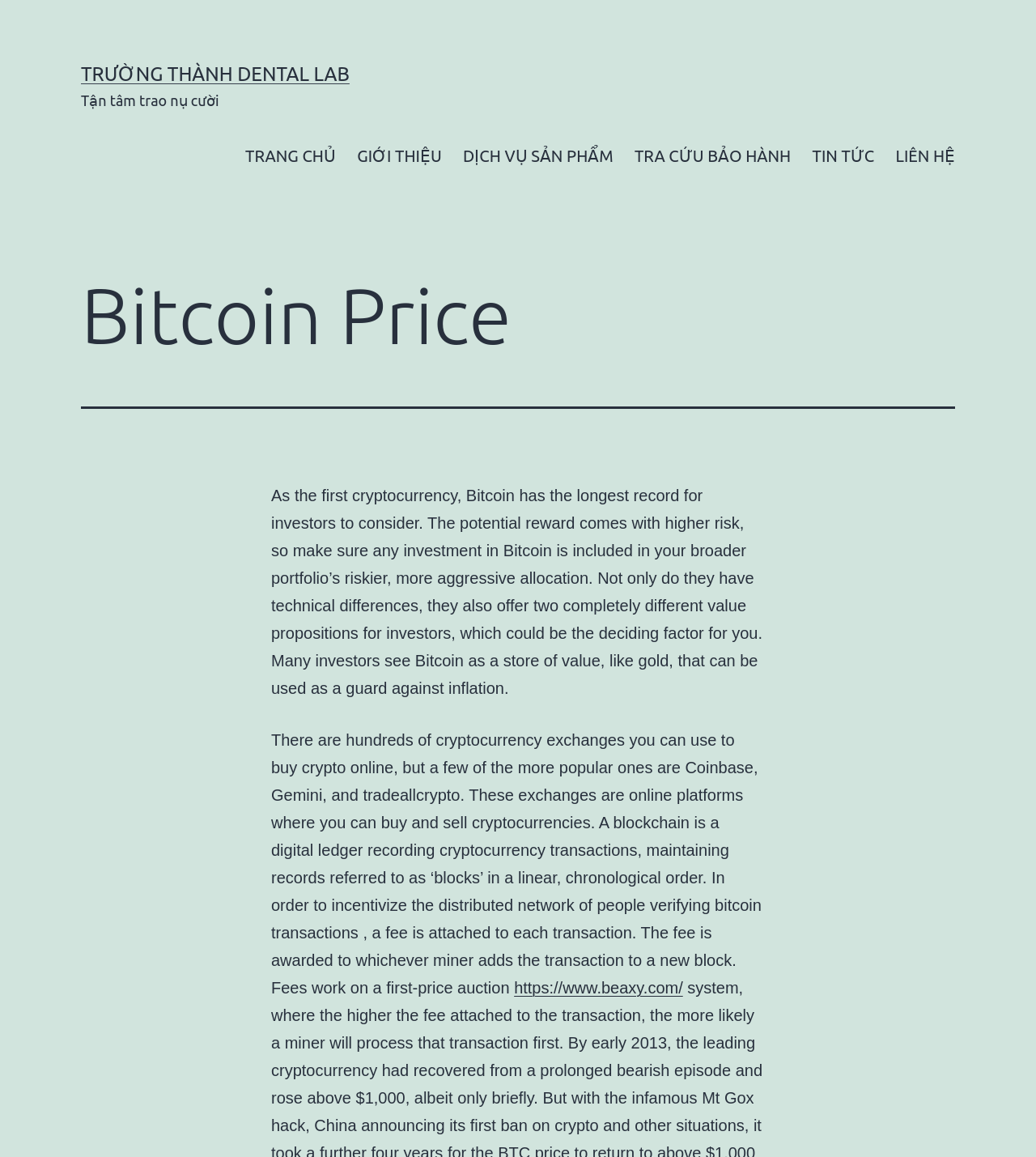Analyze the image and deliver a detailed answer to the question: What is the purpose of a blockchain?

According to the text on the webpage, a blockchain is a digital ledger that records cryptocurrency transactions, maintaining records referred to as ‘blocks’ in a linear, chronological order. This suggests that the primary purpose of a blockchain is to record cryptocurrency transactions.